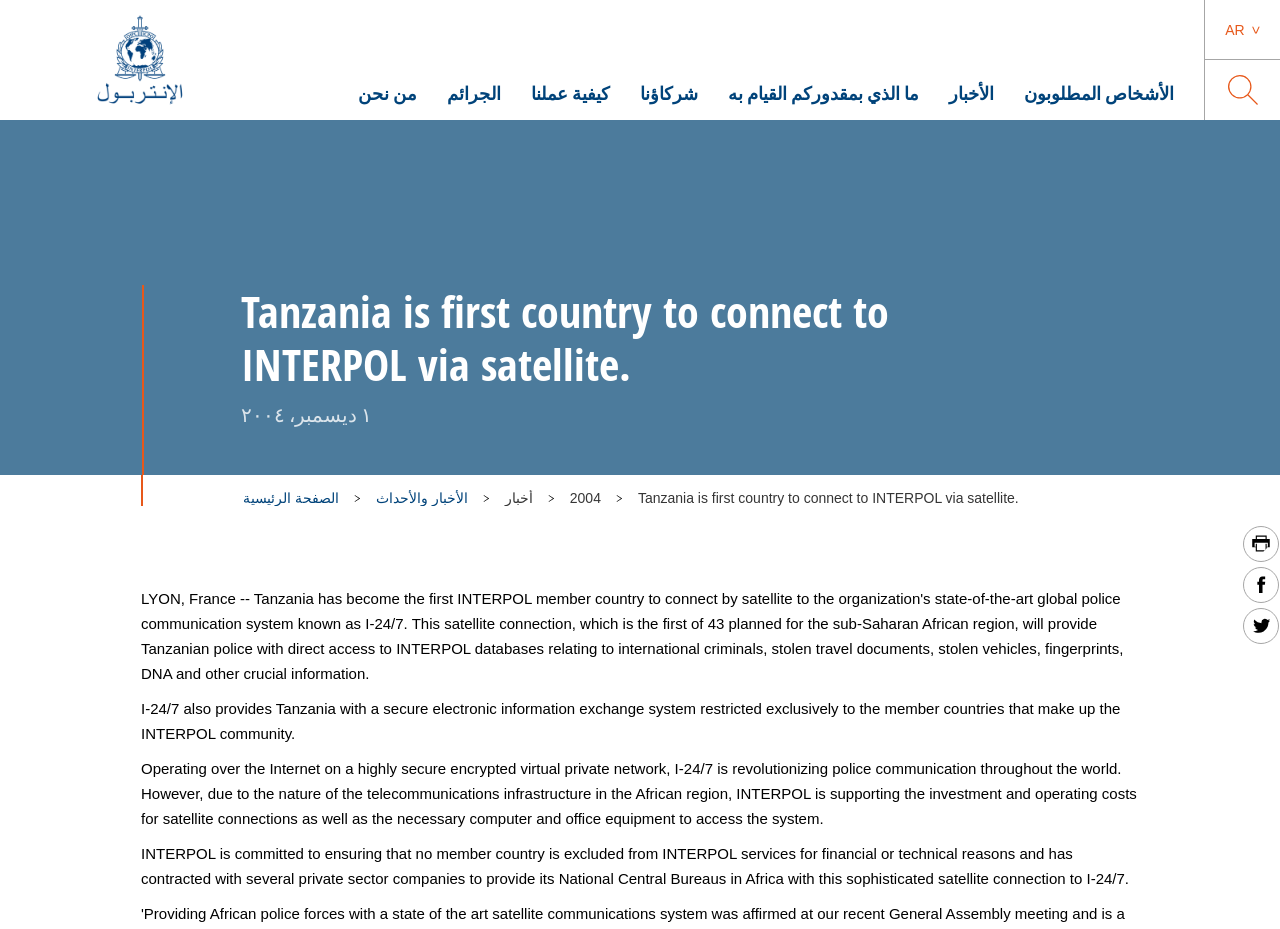Find the coordinates for the bounding box of the element with this description: "alt="إطبع هذه الصفحة"".

[0.971, 0.566, 0.999, 0.605]